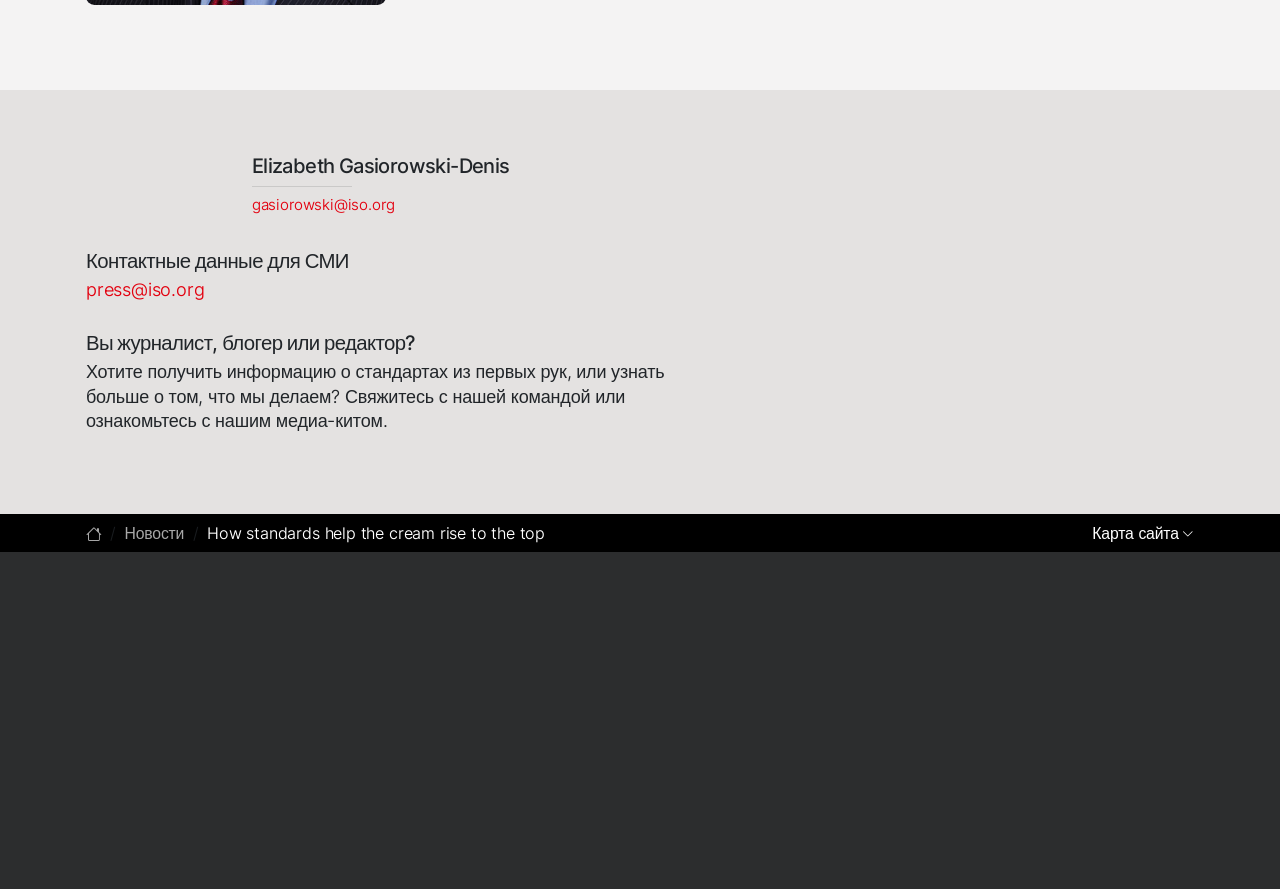Show the bounding box coordinates of the element that should be clicked to complete the task: "Get media kit".

[0.699, 0.648, 0.761, 0.675]